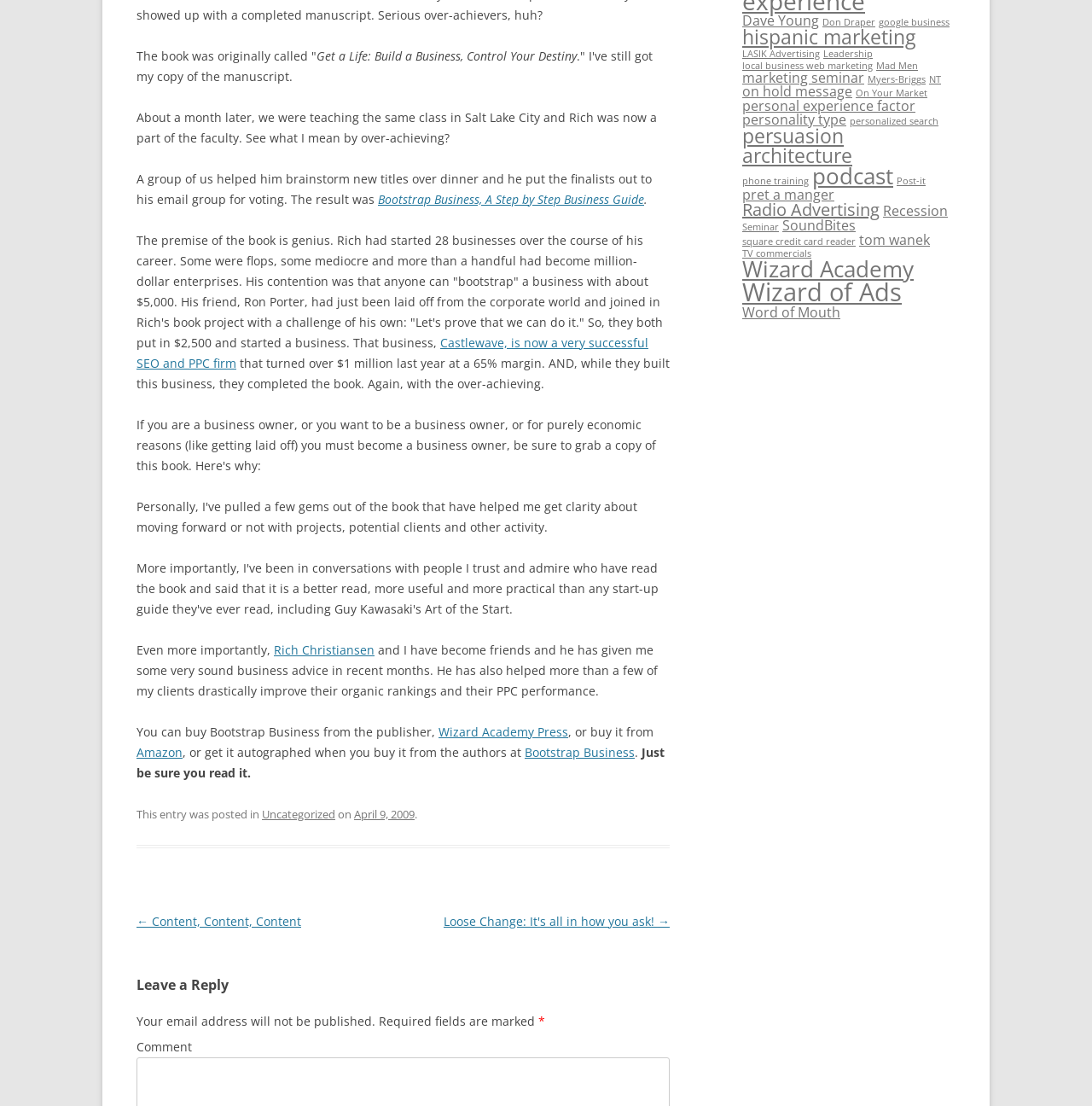Identify the bounding box of the HTML element described as: "Post-it".

[0.821, 0.159, 0.848, 0.169]